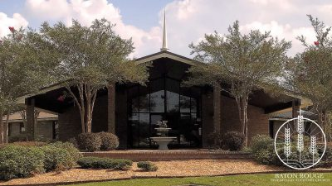What feature of the building creates an open atmosphere?
Please ensure your answer to the question is detailed and covers all necessary aspects.

The caption states that the building's design features large glass windows, which create an open and welcoming atmosphere, suggesting that the windows are a key element in achieving this ambiance.